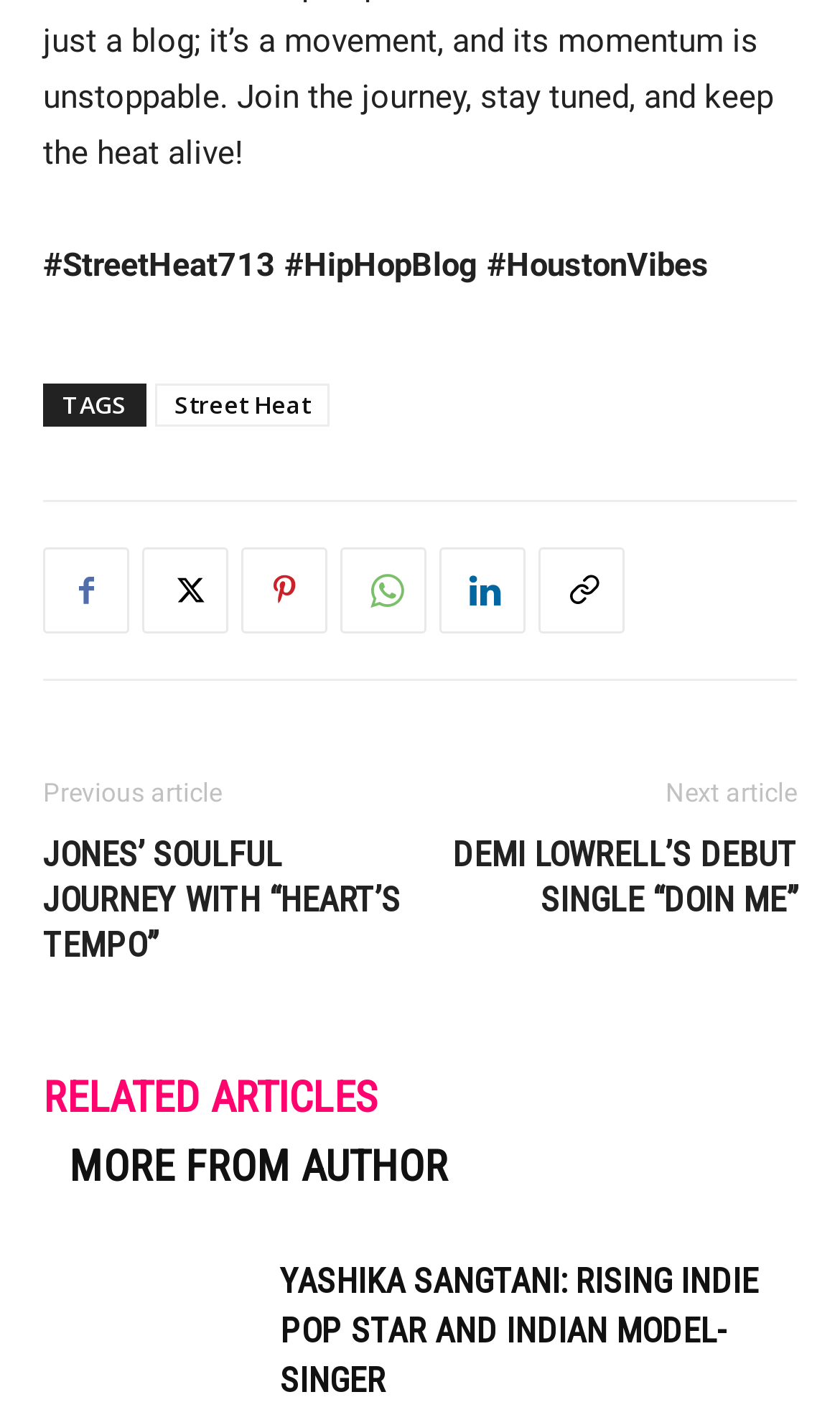Using the information in the image, could you please answer the following question in detail:
How many social media links are there in the footer?

In the footer section, there are six social media links, represented by icons. These links are '', '', '', '', '', and ' '.